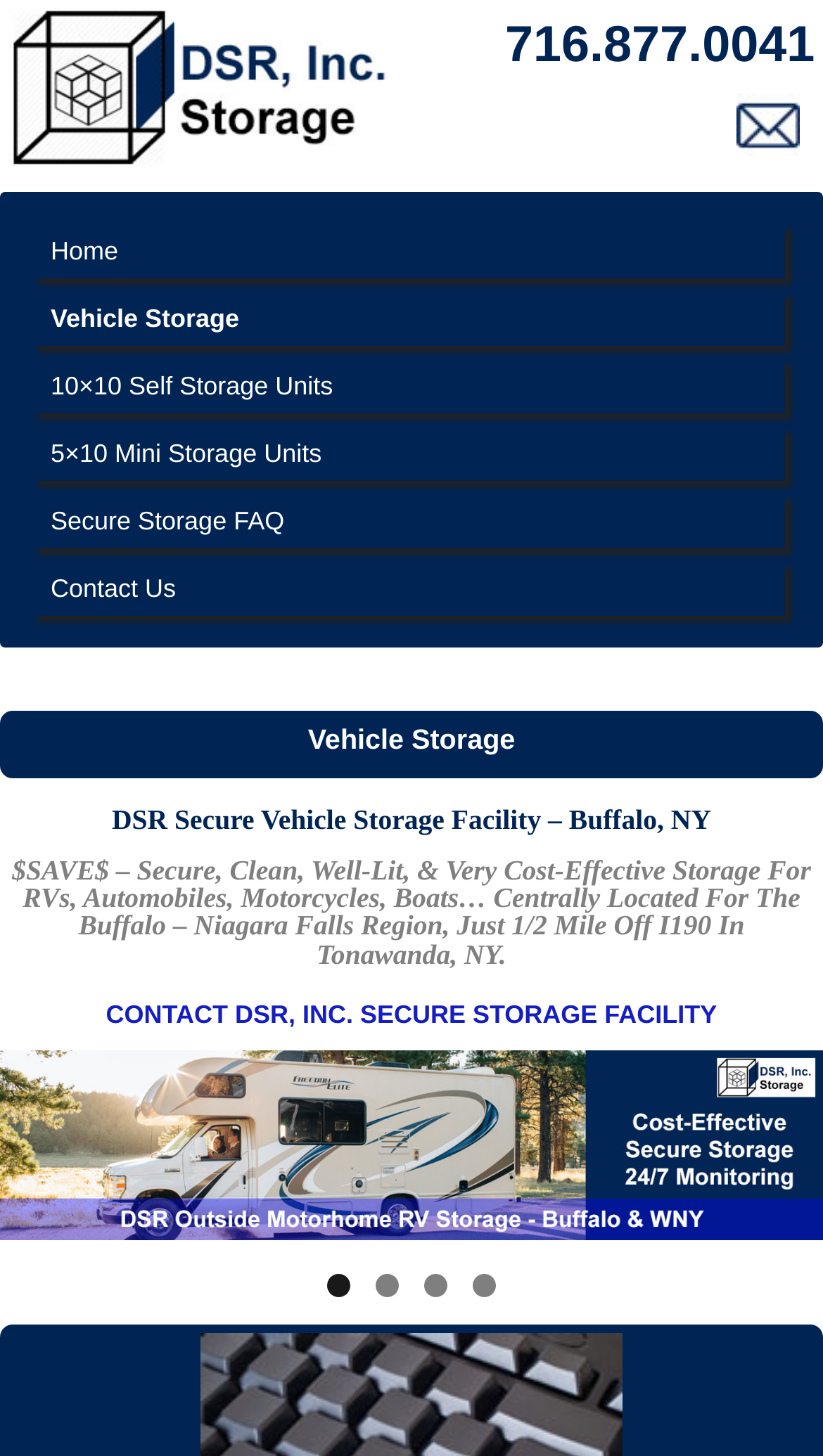Locate the bounding box coordinates of the element's region that should be clicked to carry out the following instruction: "Call 716.877.0041". The coordinates need to be four float numbers between 0 and 1, i.e., [left, top, right, bottom].

[0.614, 0.011, 0.99, 0.051]